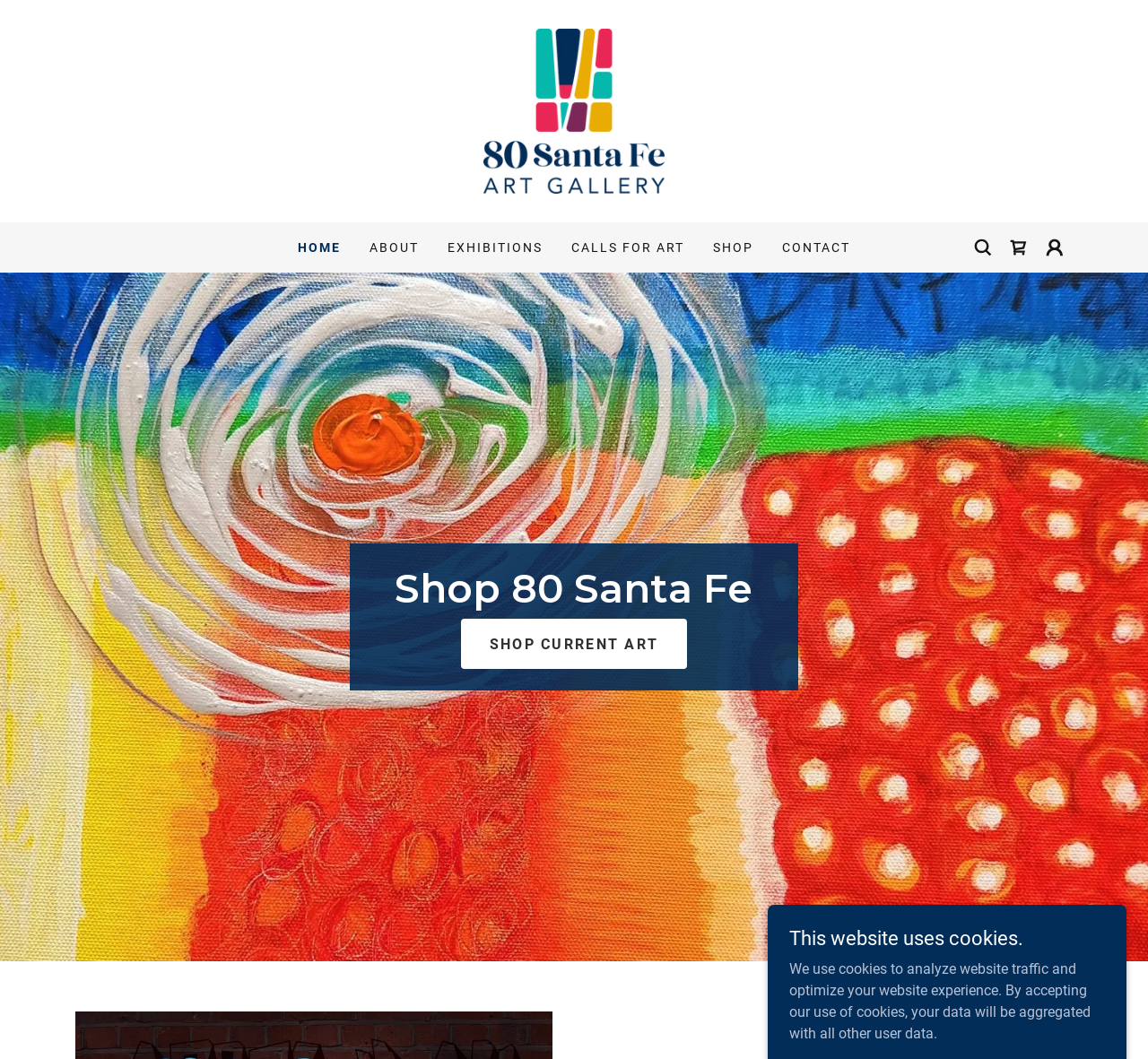Extract the primary heading text from the webpage.

Shop 80 Santa Fe